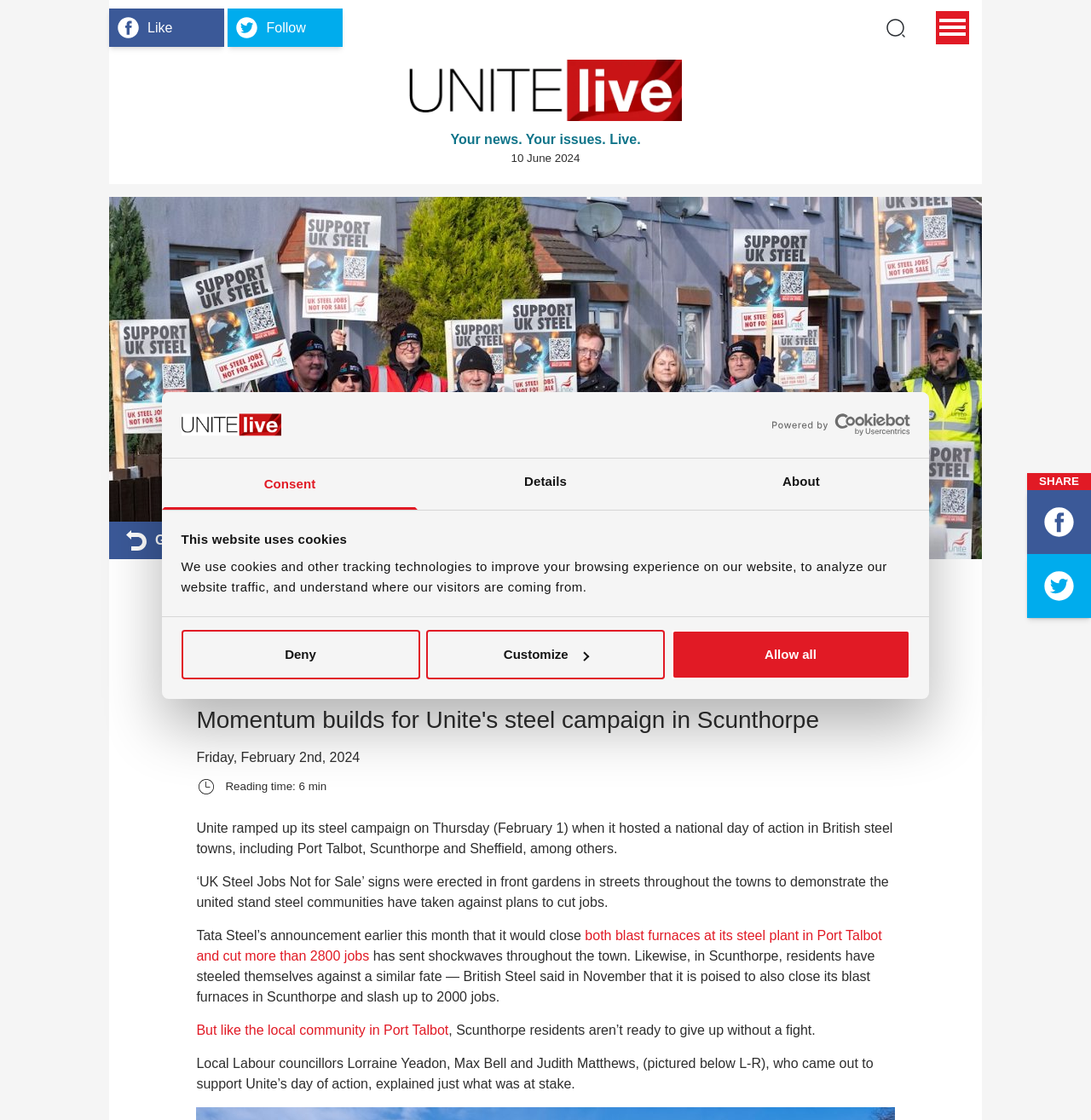Generate a comprehensive description of the webpage content.

This webpage appears to be a news article page with a focus on a specific campaign or issue. At the top, there is a dialog box with a logo and a link to open in a new window, accompanied by an image of a cookiebot. Below this, there is a tab list with three tabs: "Consent", "Details", and "About". The "Consent" tab is selected, and it displays a message about the website using cookies and tracking technologies.

To the top left, there are social media links to Facebook and Twitter, each with an image and a label. On the top right, there is a search link with an image. Next to it, there is a menu toggle button.

Below the top section, there is a heading that reads "Your news. Your issues. Live." followed by a date "10 June 2024". Underneath, there is a main article with a heading "'Our future depends on steel'" and a subheading "Momentum builds for Unite's steel campaign in Scunthorpe". The article includes several paragraphs of text, with links to related news features and images. There is also a time stamp and a reading time indicator.

On the right side of the article, there is a "SHARE" button with links to share the article on Facebook and Twitter. At the bottom, there is a "Go back" link with an image.